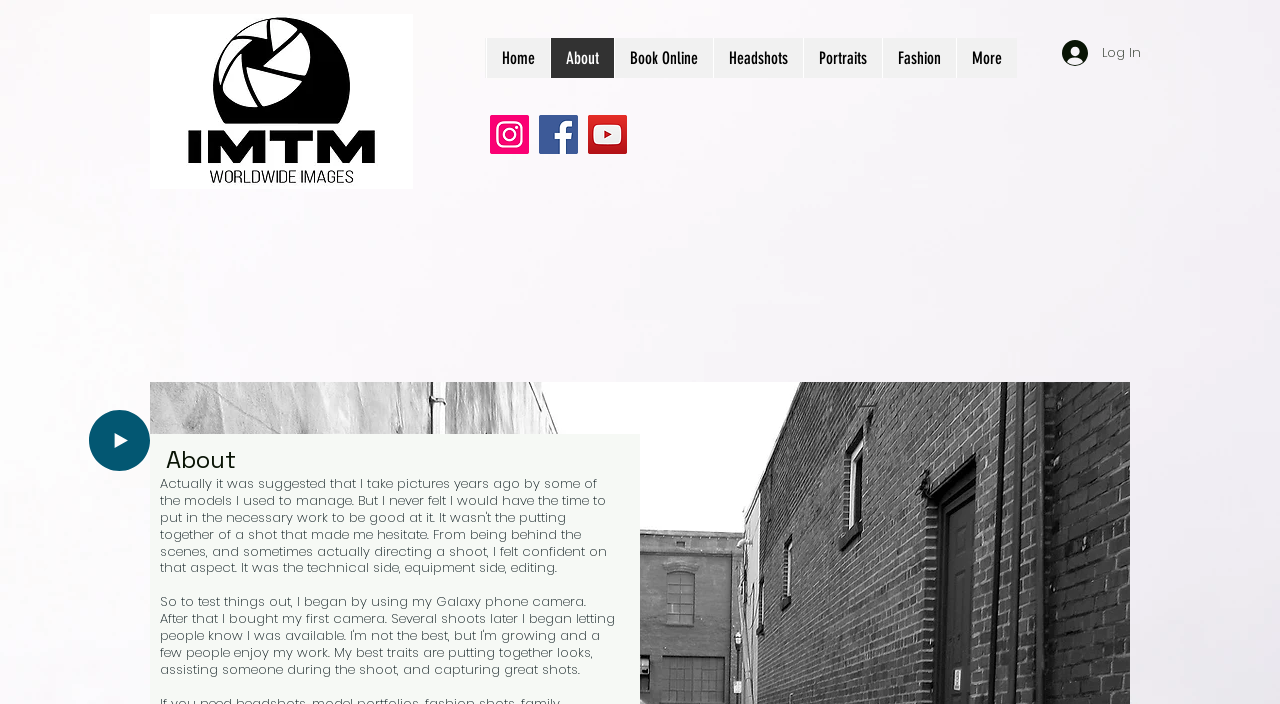Answer this question using a single word or a brief phrase:
How many social media links are there?

3